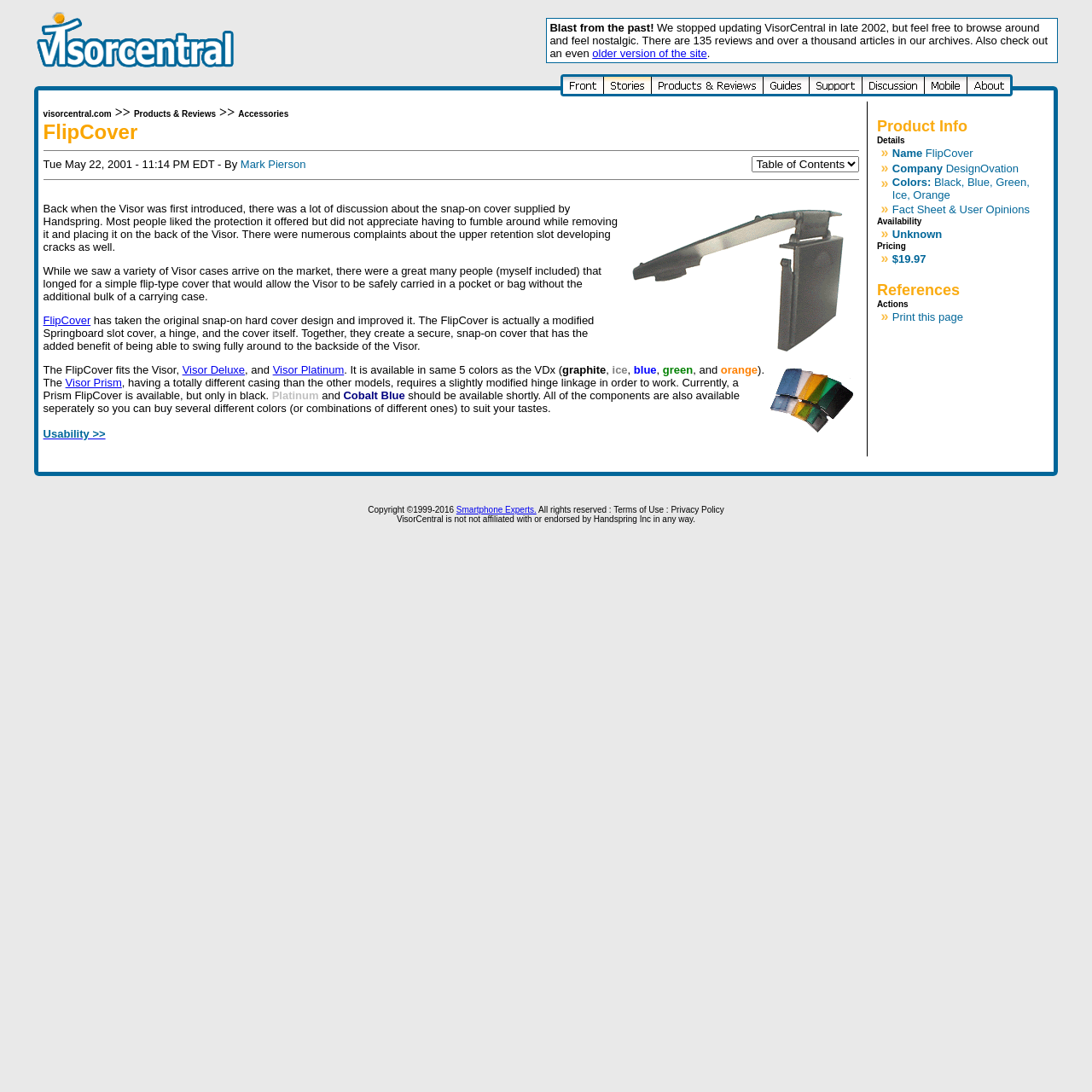Indicate the bounding box coordinates of the clickable region to achieve the following instruction: "go to the Front page."

[0.514, 0.077, 0.553, 0.091]